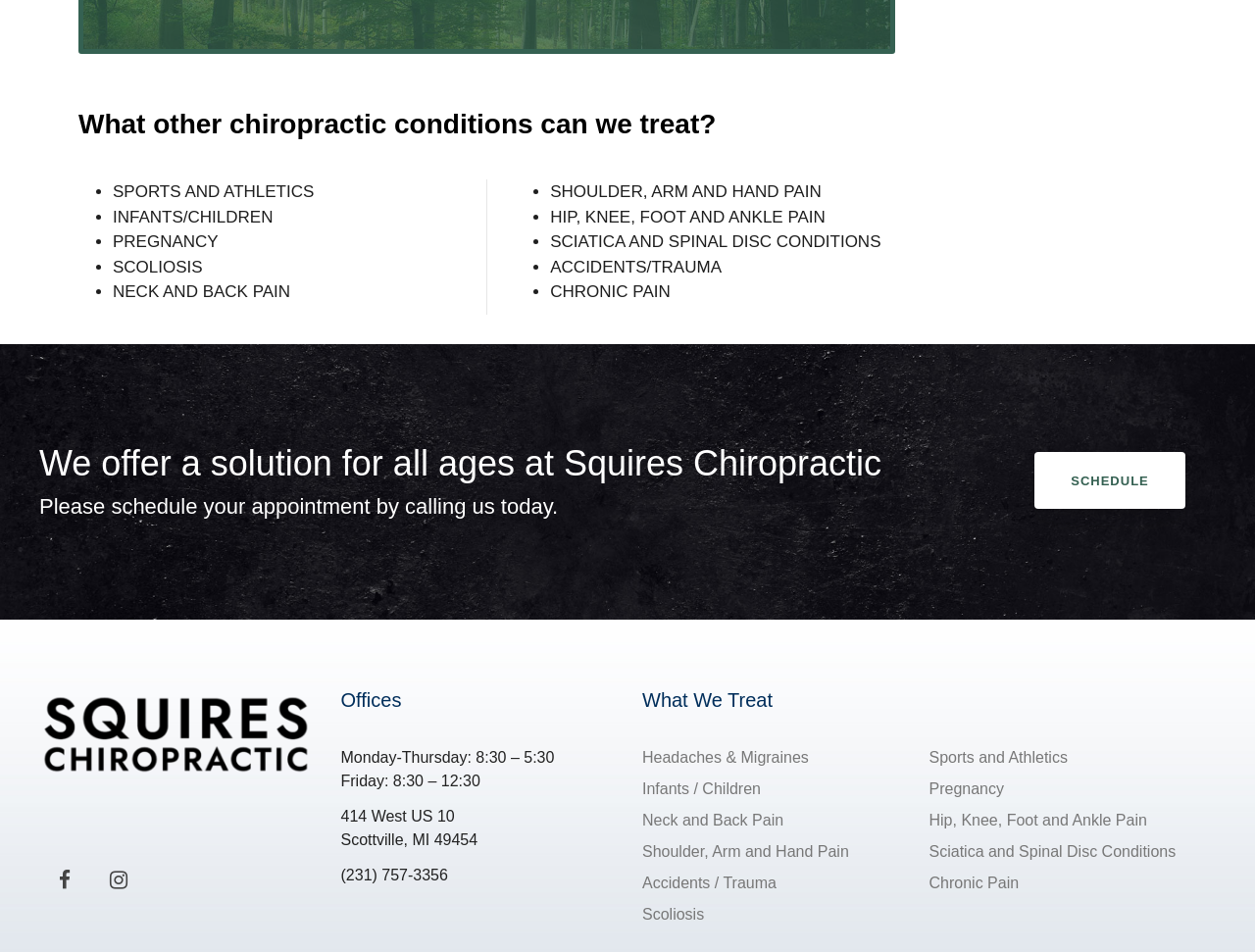Find the bounding box coordinates of the clickable area required to complete the following action: "Call the office phone number".

[0.271, 0.91, 0.357, 0.928]